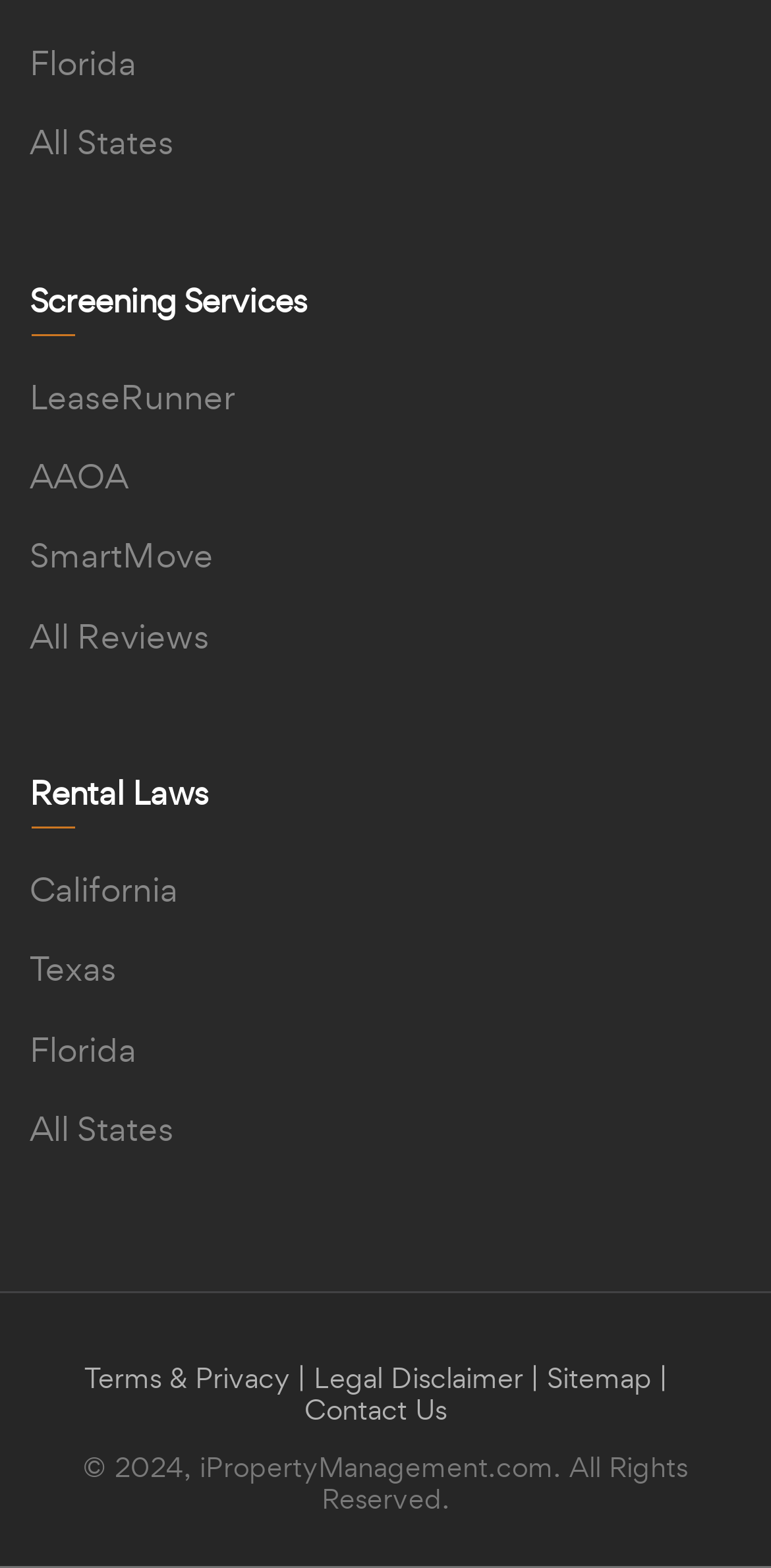Find the bounding box of the web element that fits this description: "Terms & Privacy".

[0.109, 0.867, 0.376, 0.891]